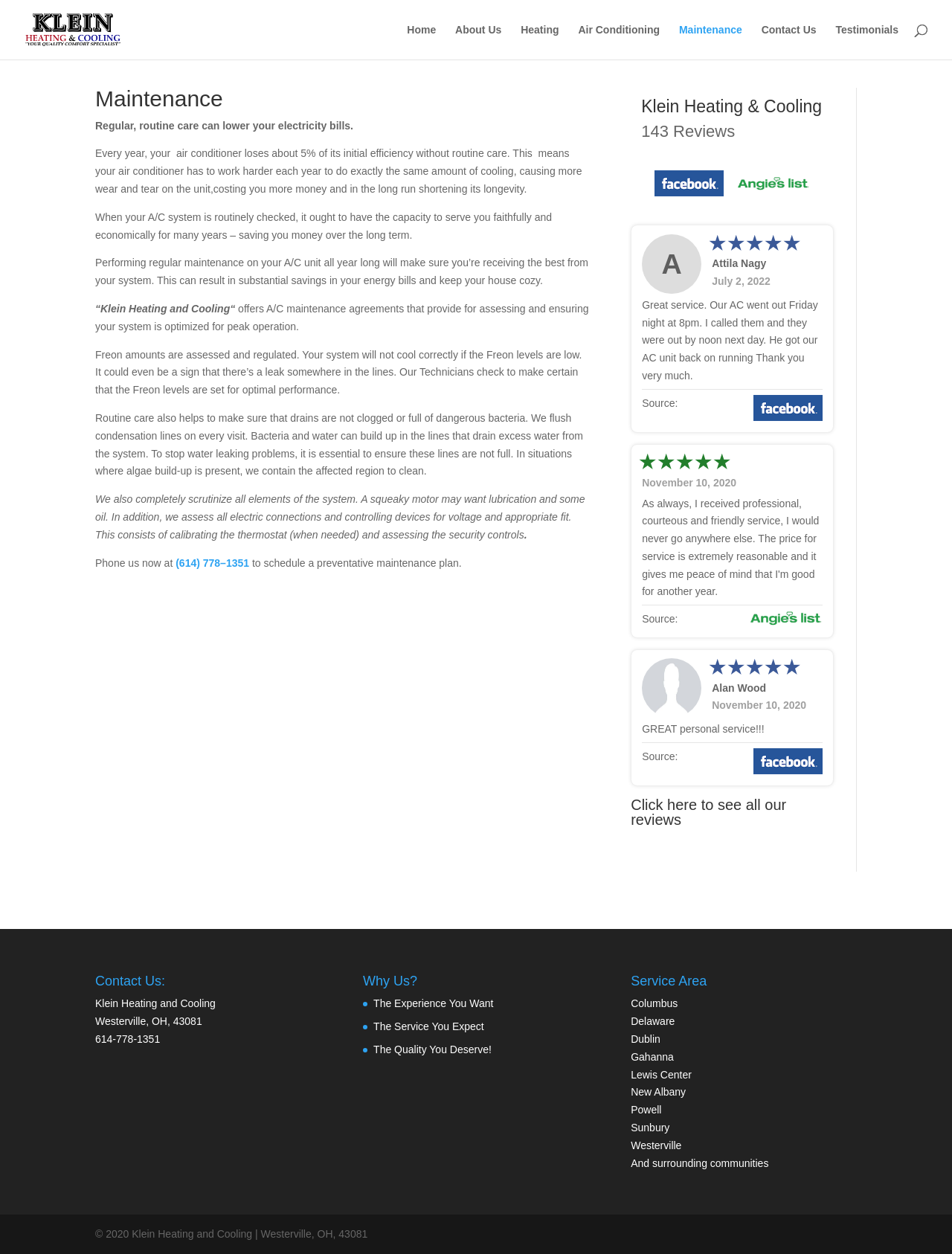Identify the bounding box of the UI element that matches this description: "About Us".

[0.478, 0.02, 0.527, 0.047]